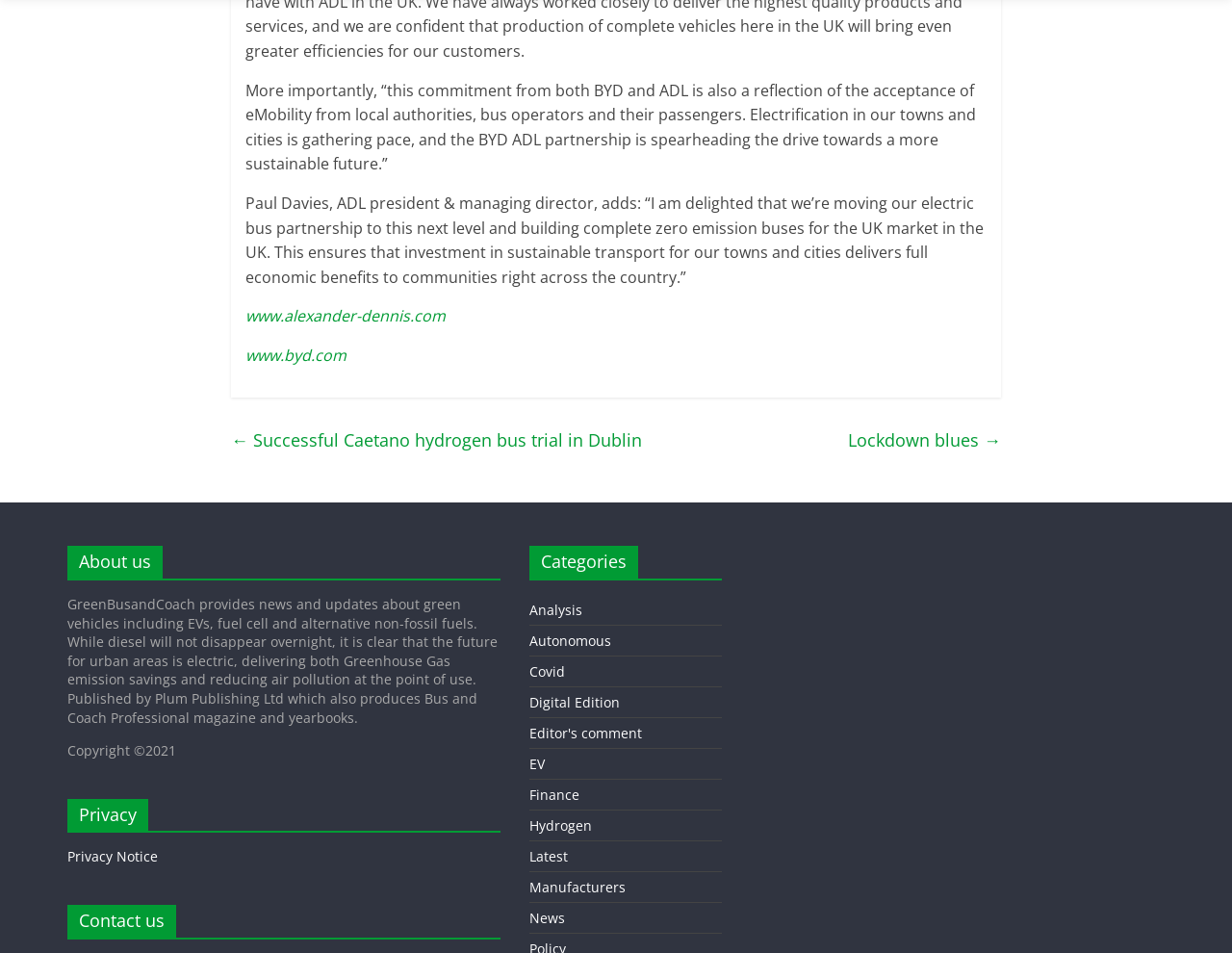Please provide the bounding box coordinates for the element that needs to be clicked to perform the instruction: "Read about the company". The coordinates must consist of four float numbers between 0 and 1, formatted as [left, top, right, bottom].

[0.055, 0.624, 0.404, 0.762]